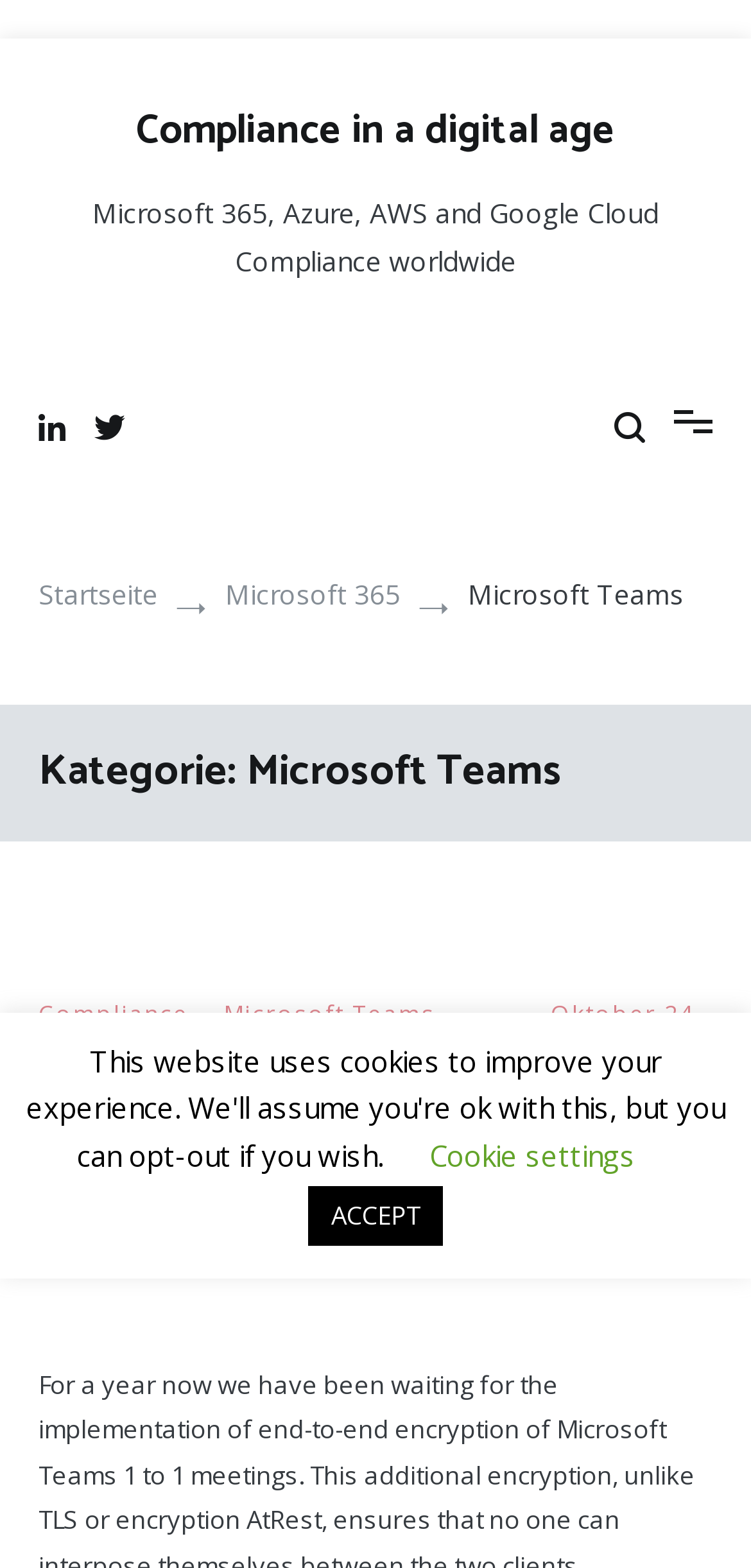Locate the bounding box coordinates of the segment that needs to be clicked to meet this instruction: "change cookie settings".

[0.572, 0.724, 0.846, 0.749]